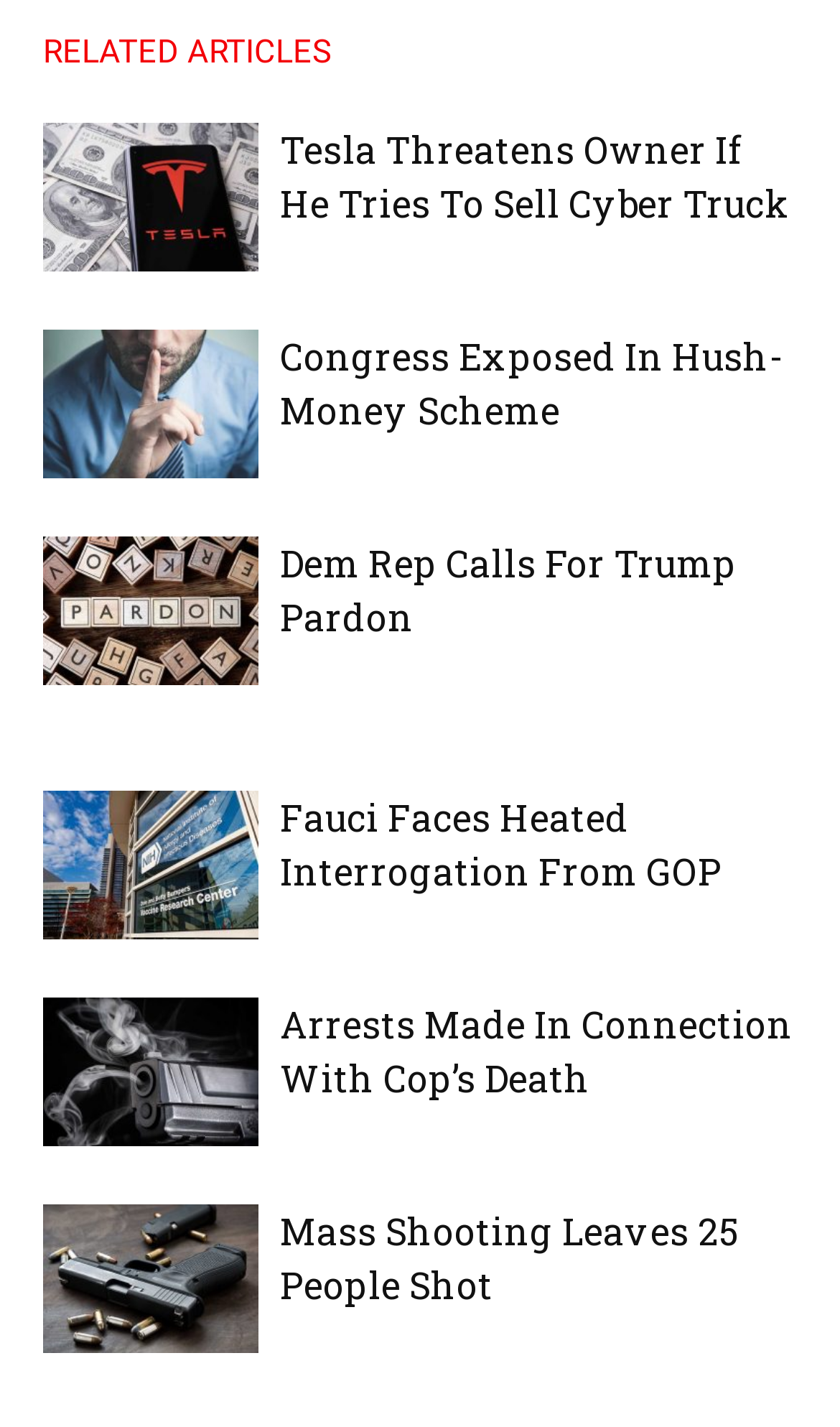Pinpoint the bounding box coordinates of the clickable element needed to complete the instruction: "Explore 'Fauci Faces Heated Interrogation From GOP'". The coordinates should be provided as four float numbers between 0 and 1: [left, top, right, bottom].

[0.051, 0.555, 0.308, 0.659]